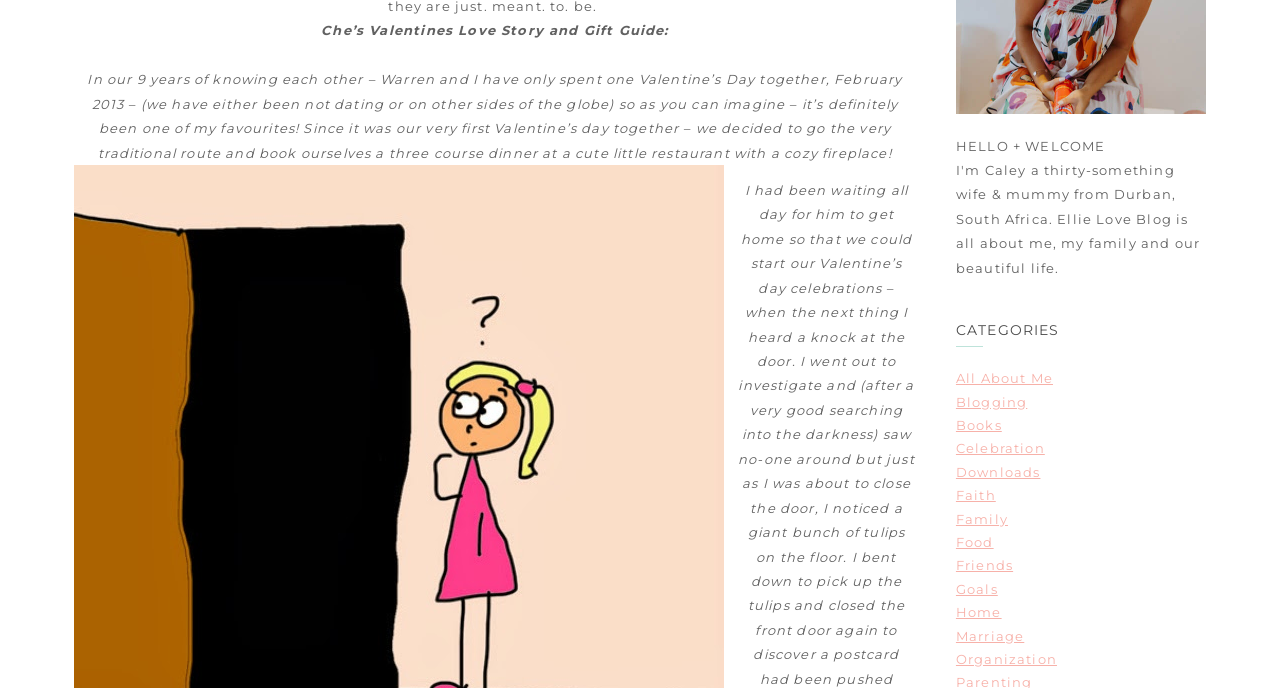Provide the bounding box coordinates of the HTML element this sentence describes: "Scroll to top". The bounding box coordinates consist of four float numbers between 0 and 1, i.e., [left, top, right, bottom].

[0.952, 0.898, 0.977, 0.945]